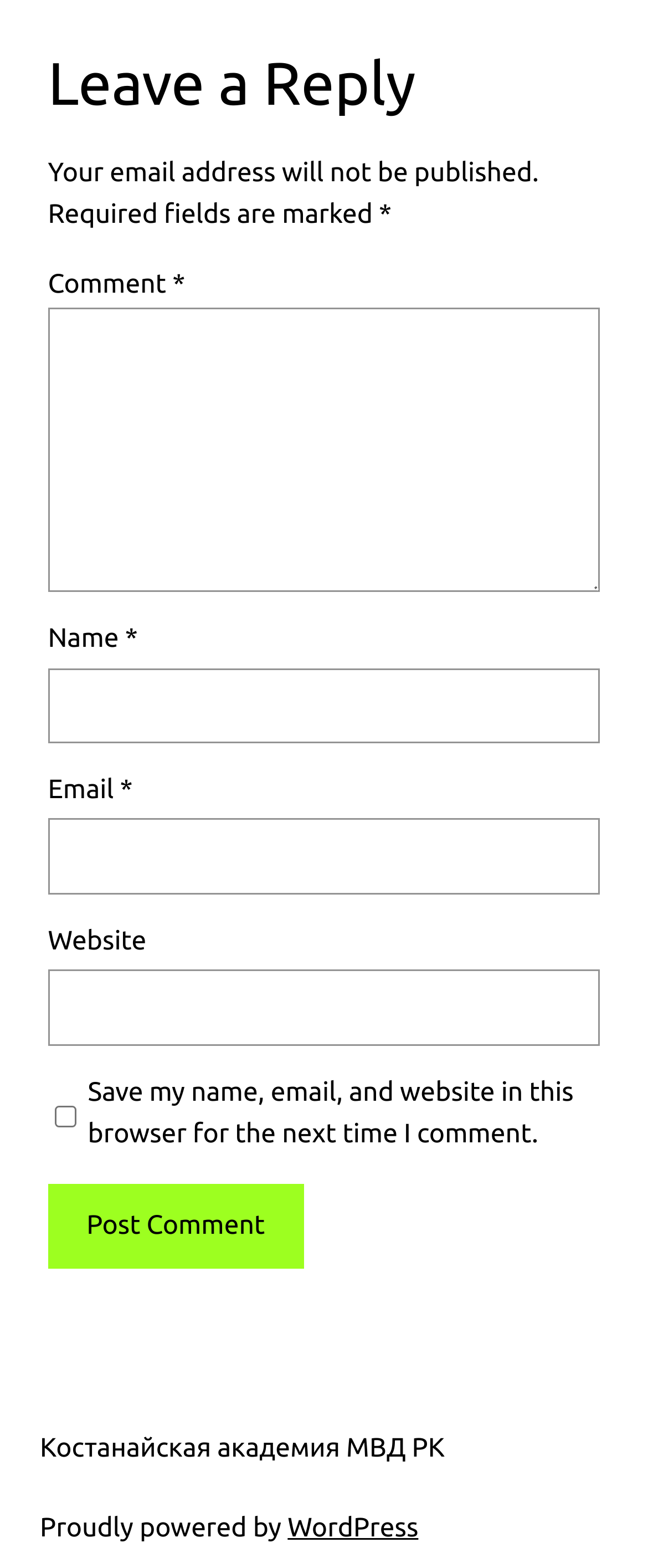Determine the bounding box coordinates of the target area to click to execute the following instruction: "Enter your name."

[0.074, 0.426, 0.926, 0.474]